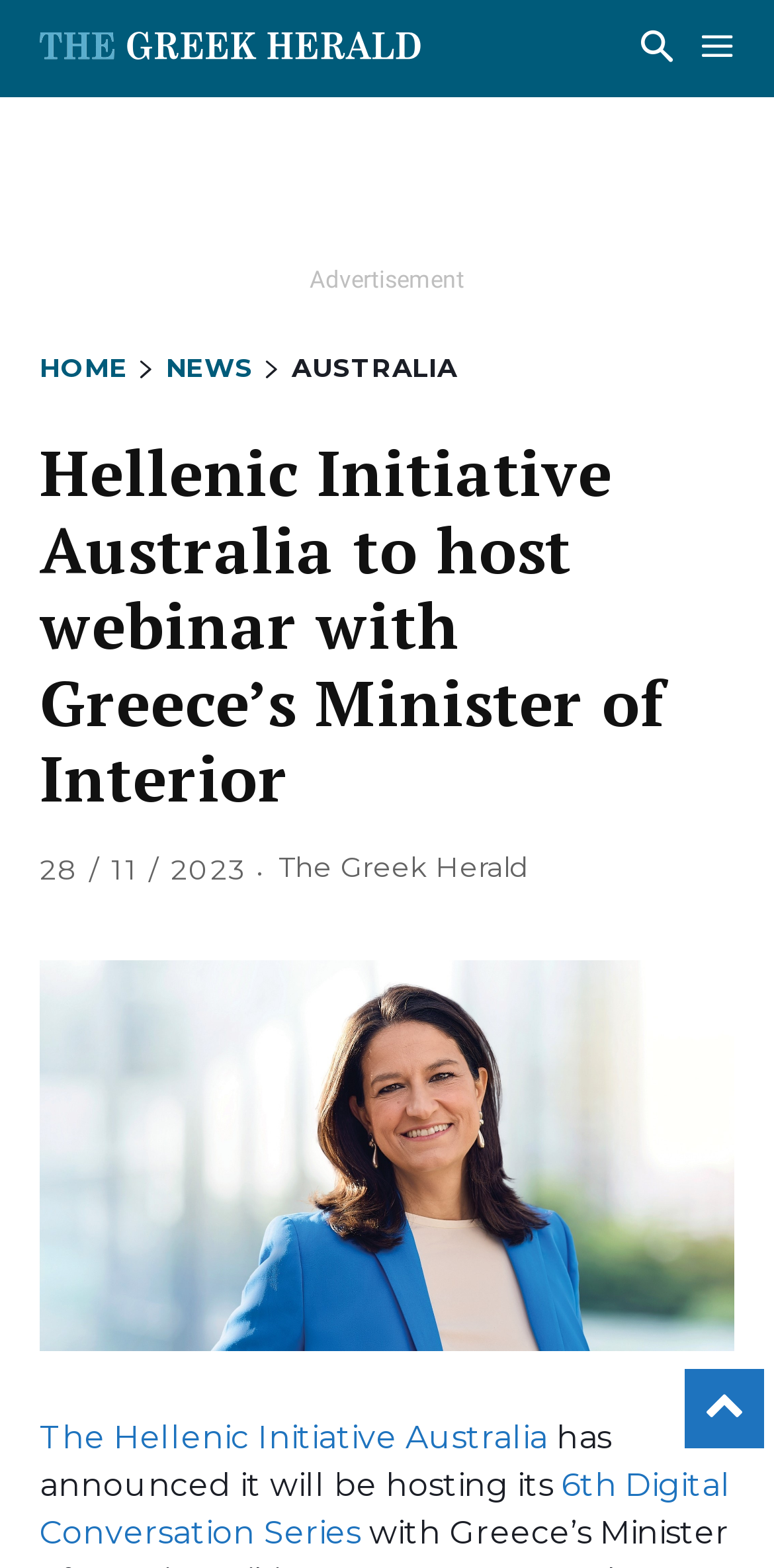Pinpoint the bounding box coordinates of the clickable element needed to complete the instruction: "Check the date of the event". The coordinates should be provided as four float numbers between 0 and 1: [left, top, right, bottom].

[0.051, 0.544, 0.318, 0.566]